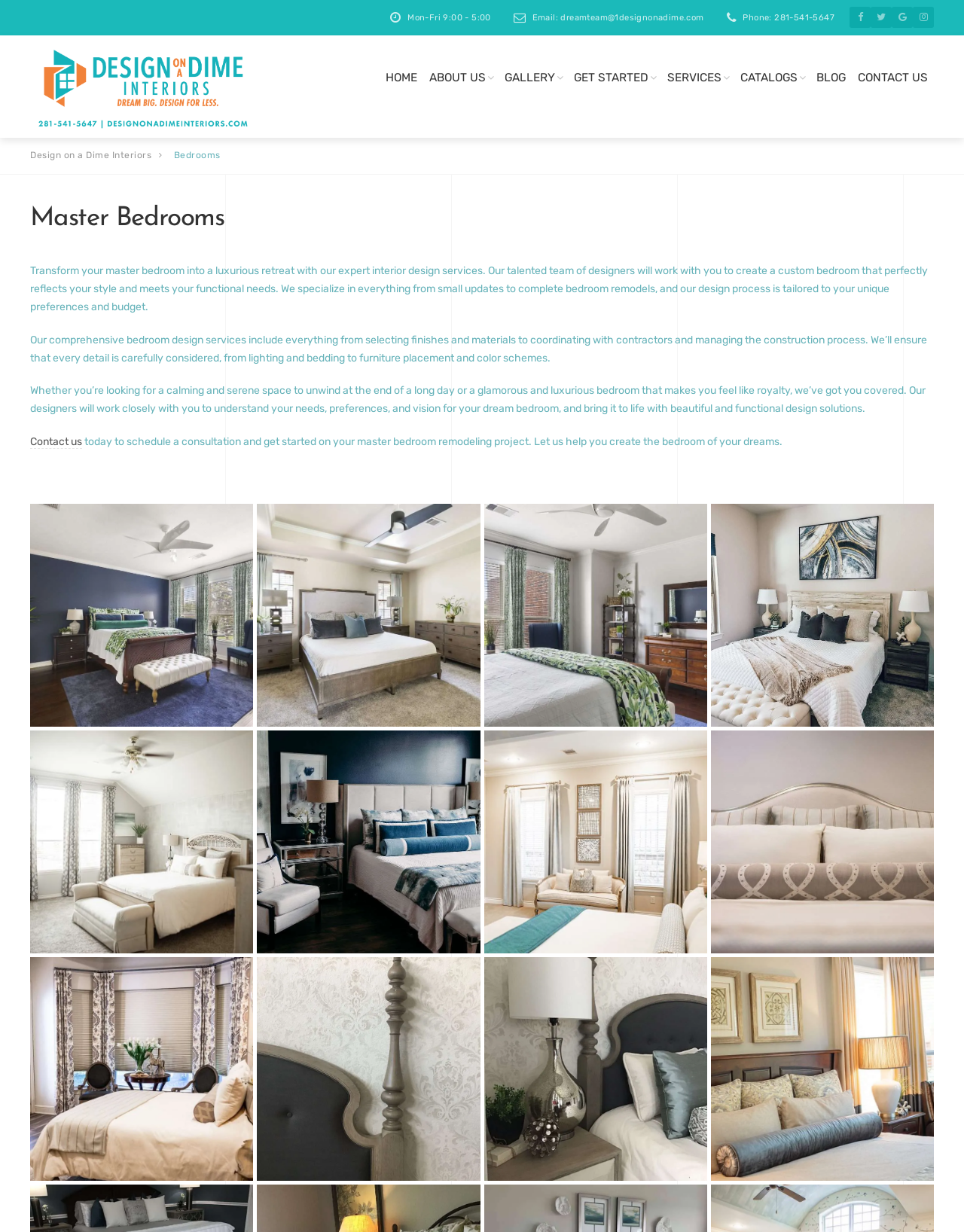Identify the bounding box coordinates of the region I need to click to complete this instruction: "Contact us today to schedule a consultation".

[0.031, 0.353, 0.085, 0.364]